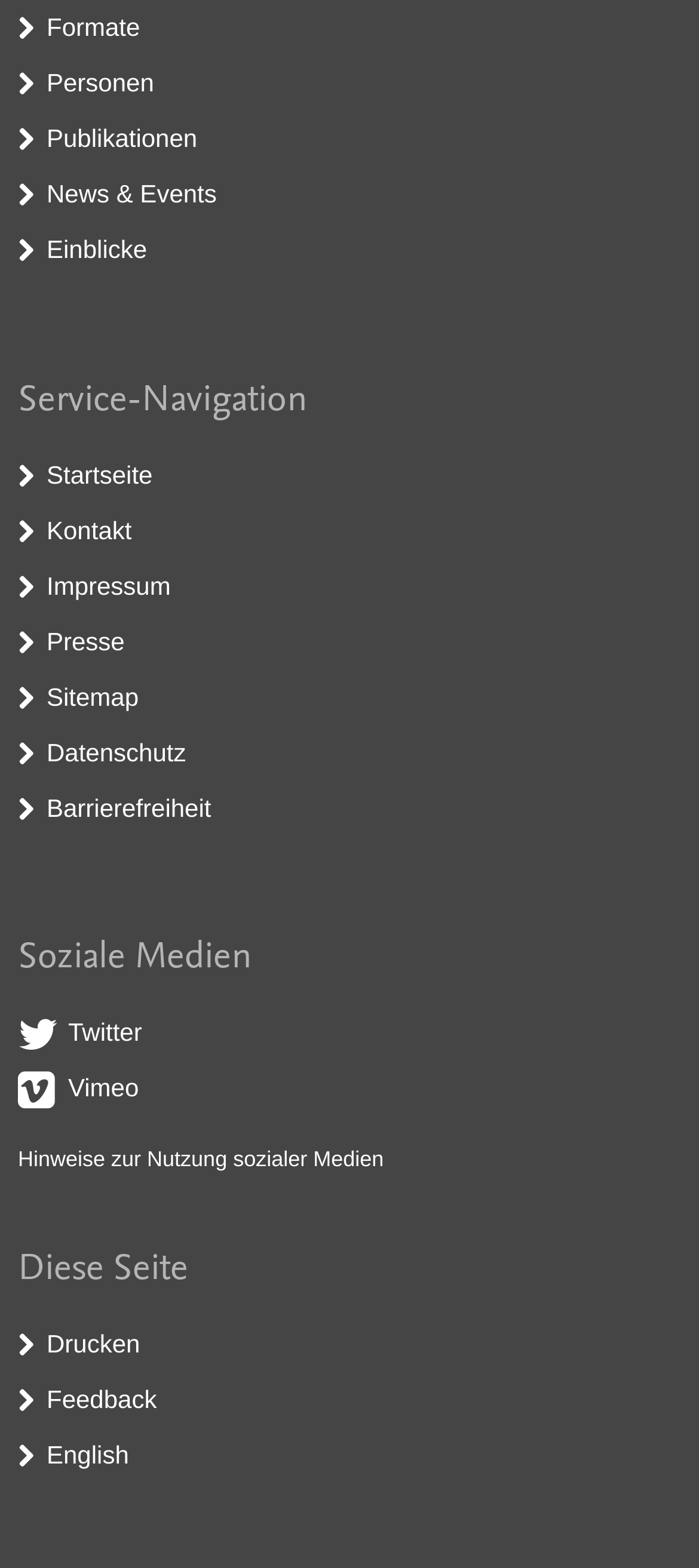Is there a button to print the page?
Can you offer a detailed and complete answer to this question?

Yes, there is a button to print the page, labeled as 'Drucken' with the '' icon, located at the bottom of the webpage.